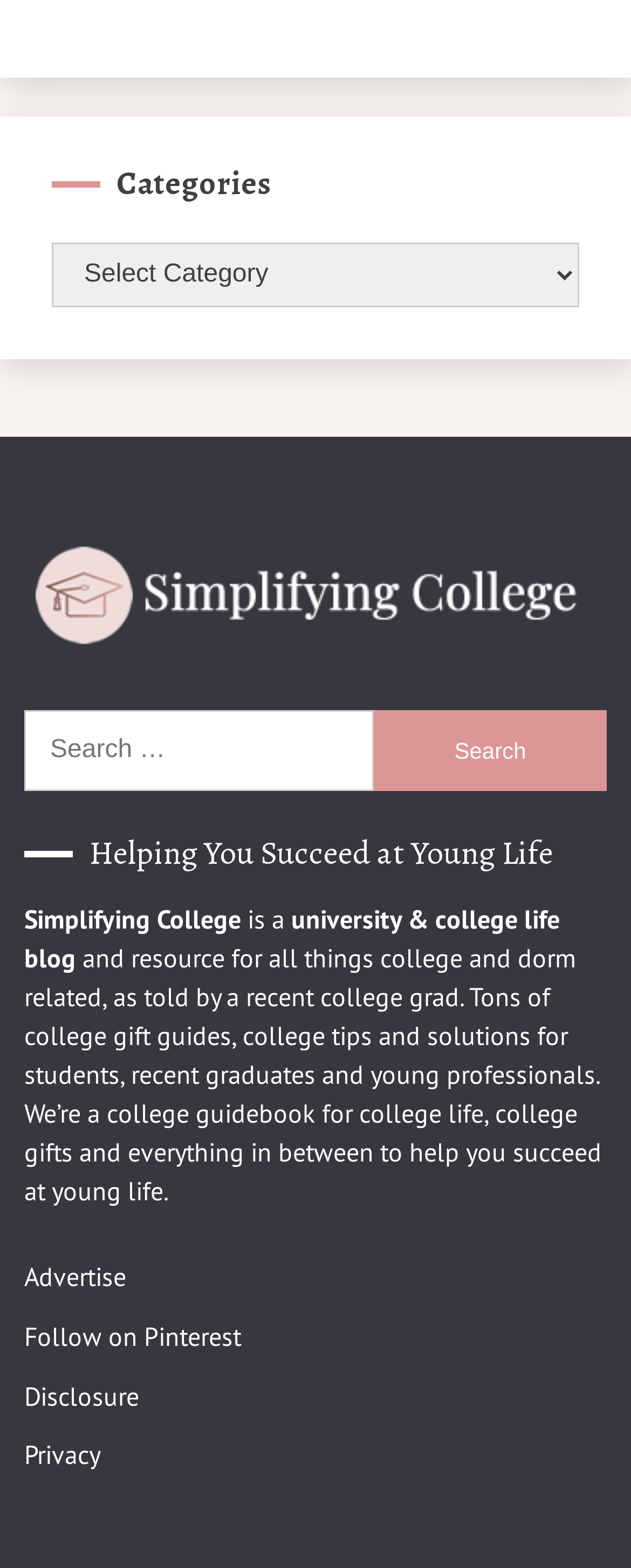Extract the bounding box coordinates for the described element: "parent_node: Search for: value="Search"". The coordinates should be represented as four float numbers between 0 and 1: [left, top, right, bottom].

[0.592, 0.453, 0.962, 0.505]